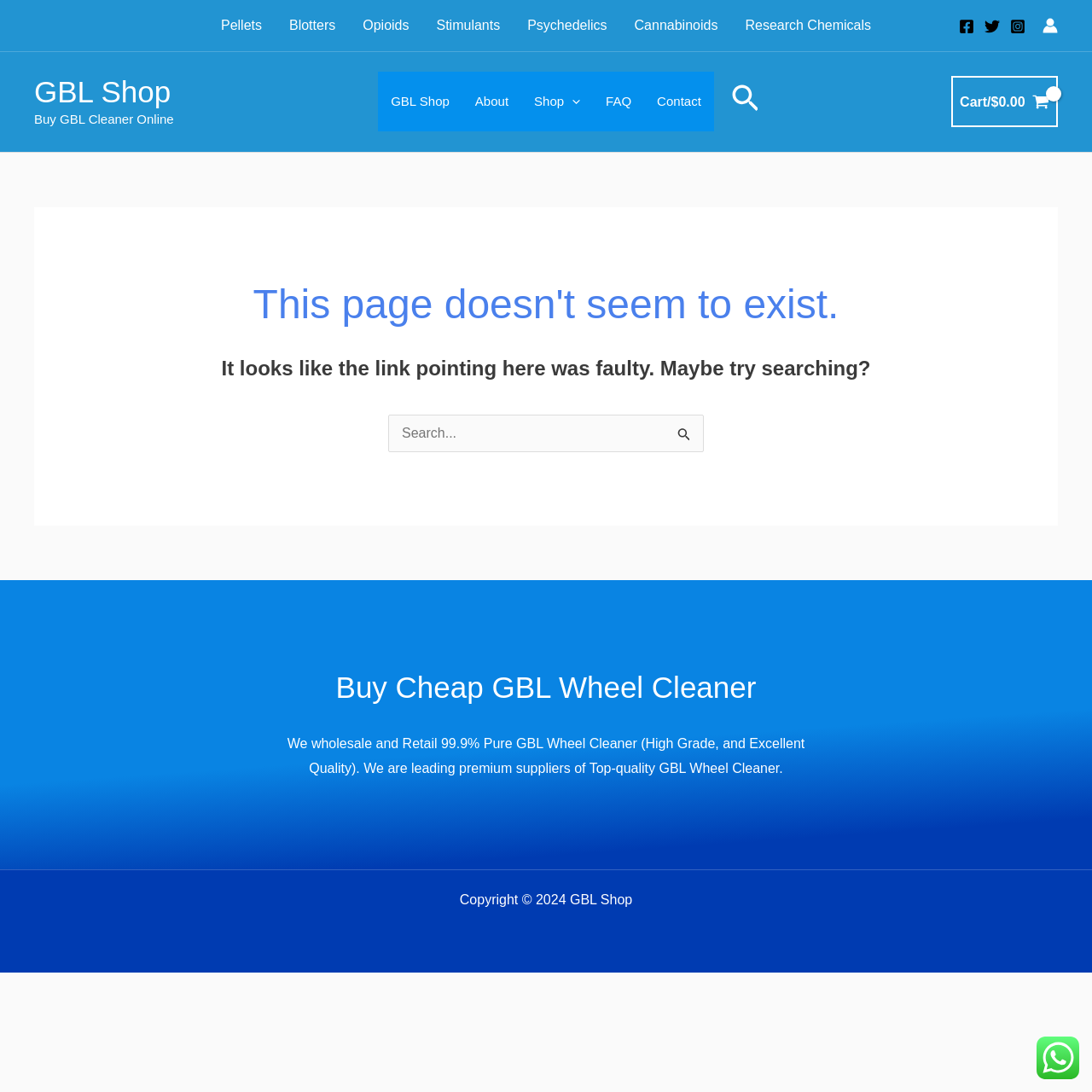Extract the top-level heading from the webpage and provide its text.

This page doesn't seem to exist.